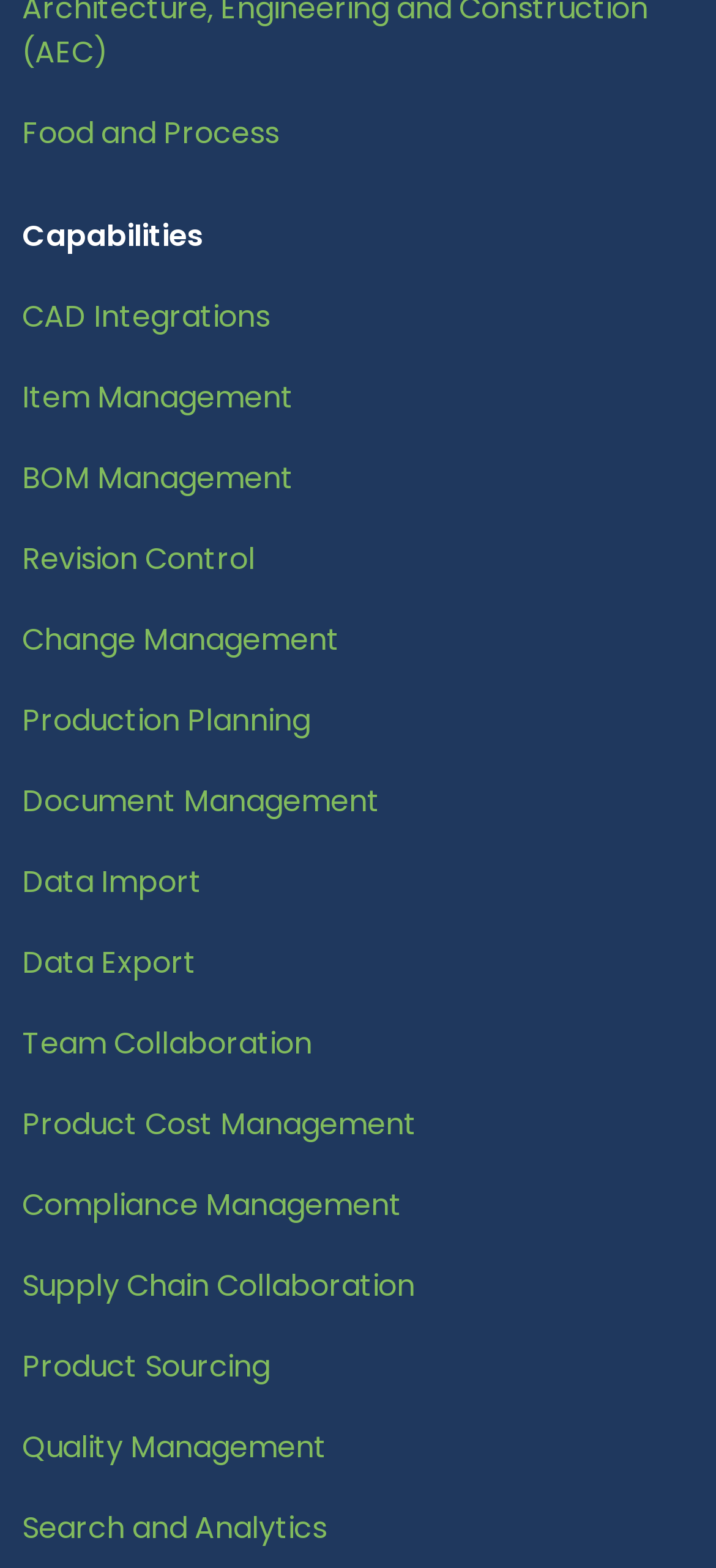What is the last link listed?
Based on the screenshot, provide a one-word or short-phrase response.

Search and Analytics